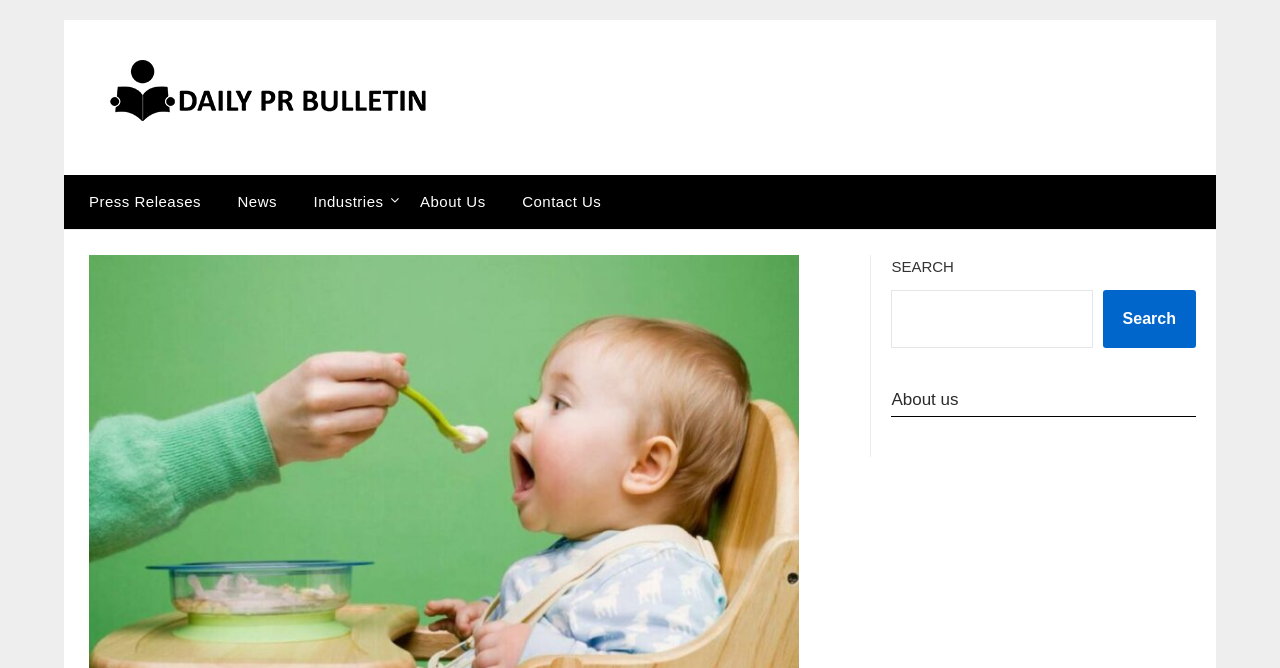Craft a detailed narrative of the webpage's structure and content.

The webpage appears to be a market research or industry analysis website, with a focus on the organic baby food market. The main title of the page is "Organic Baby Food Market is projected to driven by rising awareness about nutritional benefits". 

At the top of the page, there is a navigation menu with five links: "", "Press Releases", "News", "Industries", and "About Us" followed by "Contact Us". These links are positioned horizontally, with the first link on the left and the last link on the right.

Below the navigation menu, there is a complementary section that occupies most of the page. Within this section, there is a search bar located at the top, which consists of a "SEARCH" label, a search box, and a "Search" button. 

Below the search bar, there is a heading titled "About us".